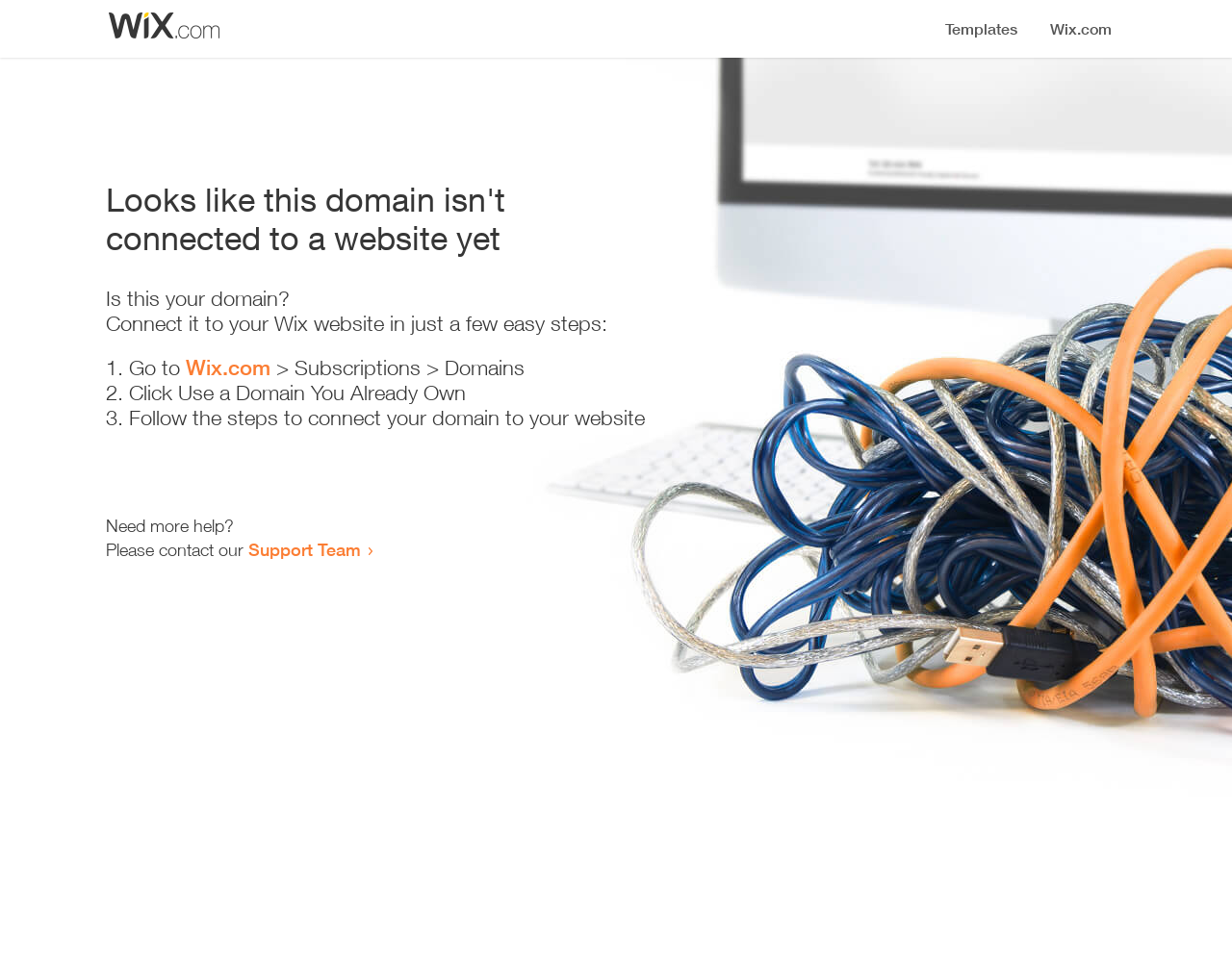Use the information in the screenshot to answer the question comprehensively: How many steps are required to connect the domain?

The webpage provides a list of steps to connect the domain, and there are three list markers ('1.', '2.', '3.') indicating that three steps are required.